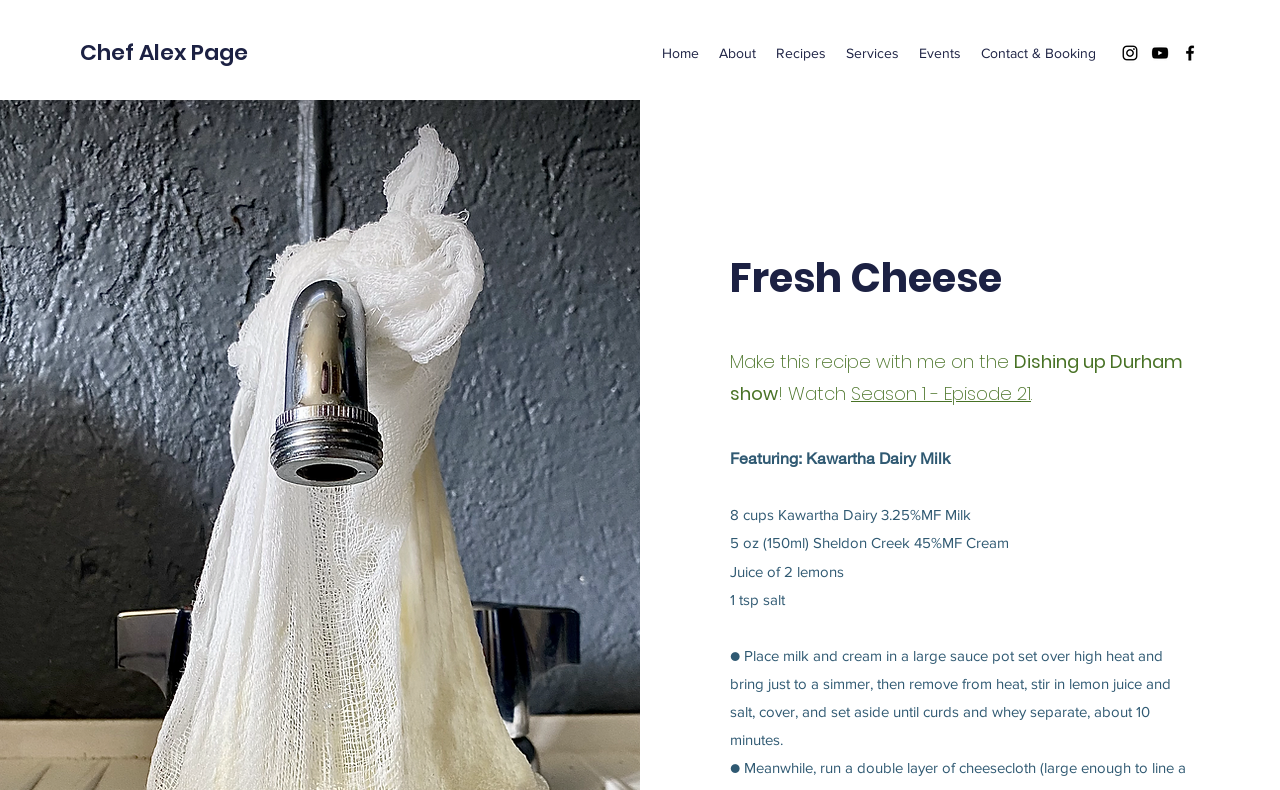What is the name of the social media platform with an image icon?
Based on the image, give a concise answer in the form of a single word or short phrase.

Instagram